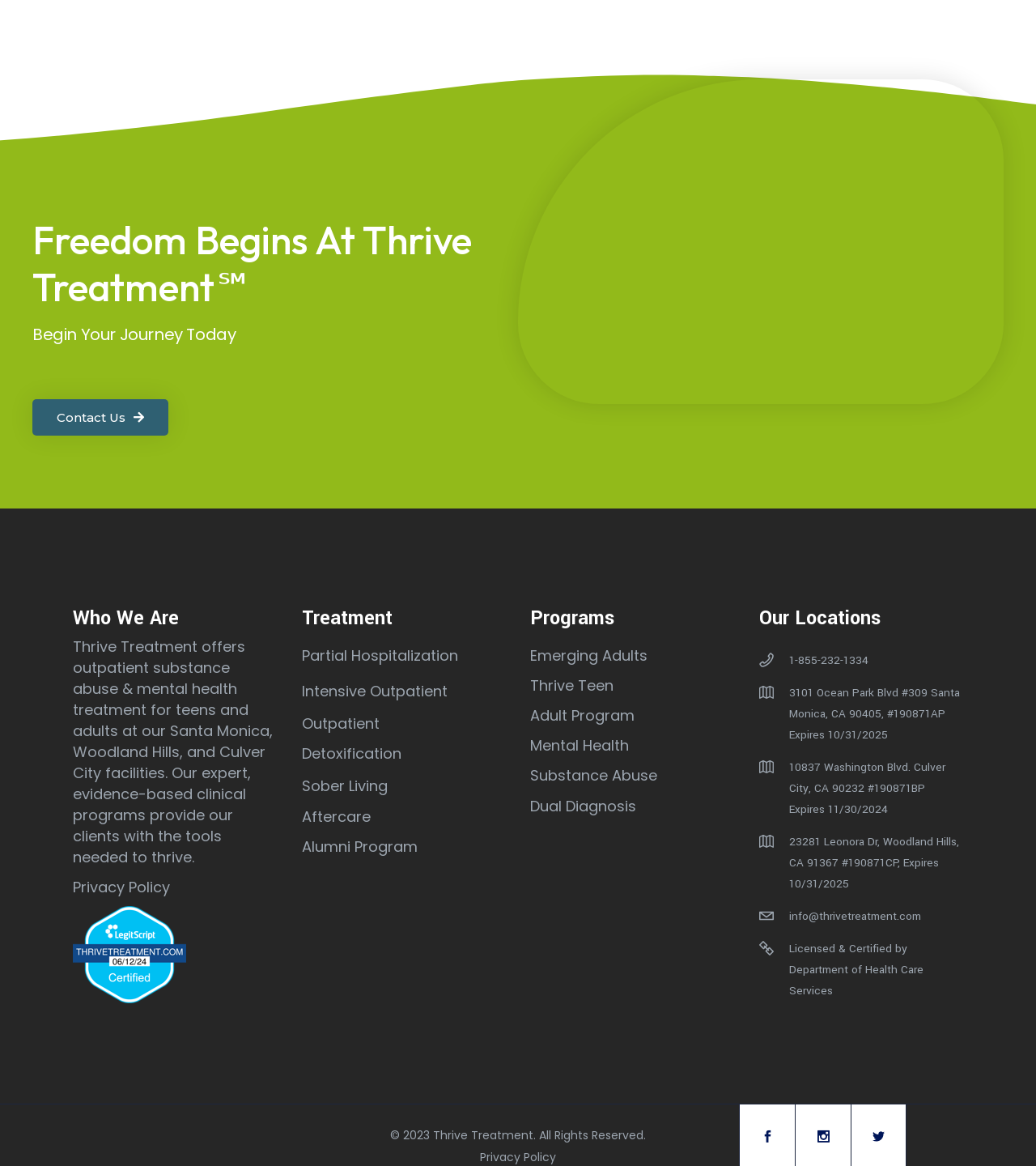Locate the bounding box coordinates of the element I should click to achieve the following instruction: "Click Contact Us".

[0.031, 0.342, 0.162, 0.374]